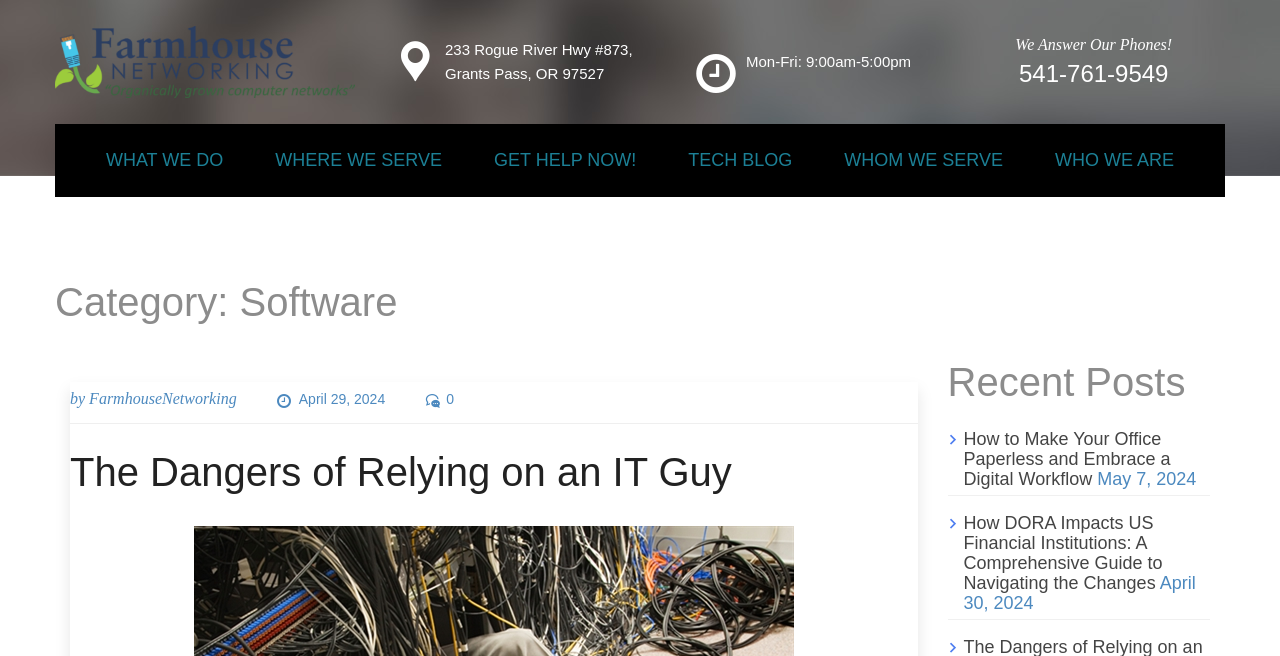Could you specify the bounding box coordinates for the clickable section to complete the following instruction: "Click the TECH BLOG link"?

[0.517, 0.19, 0.639, 0.3]